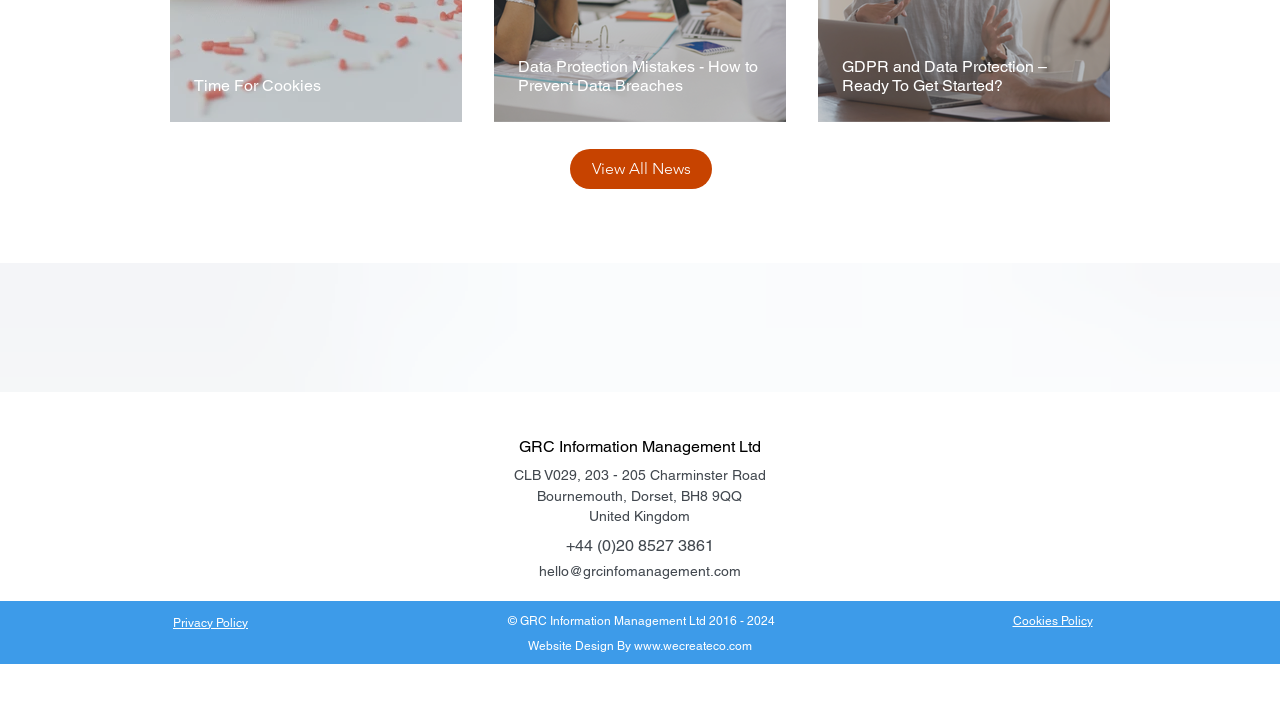Provide the bounding box coordinates for the area that should be clicked to complete the instruction: "Contact via email".

[0.421, 0.795, 0.579, 0.817]